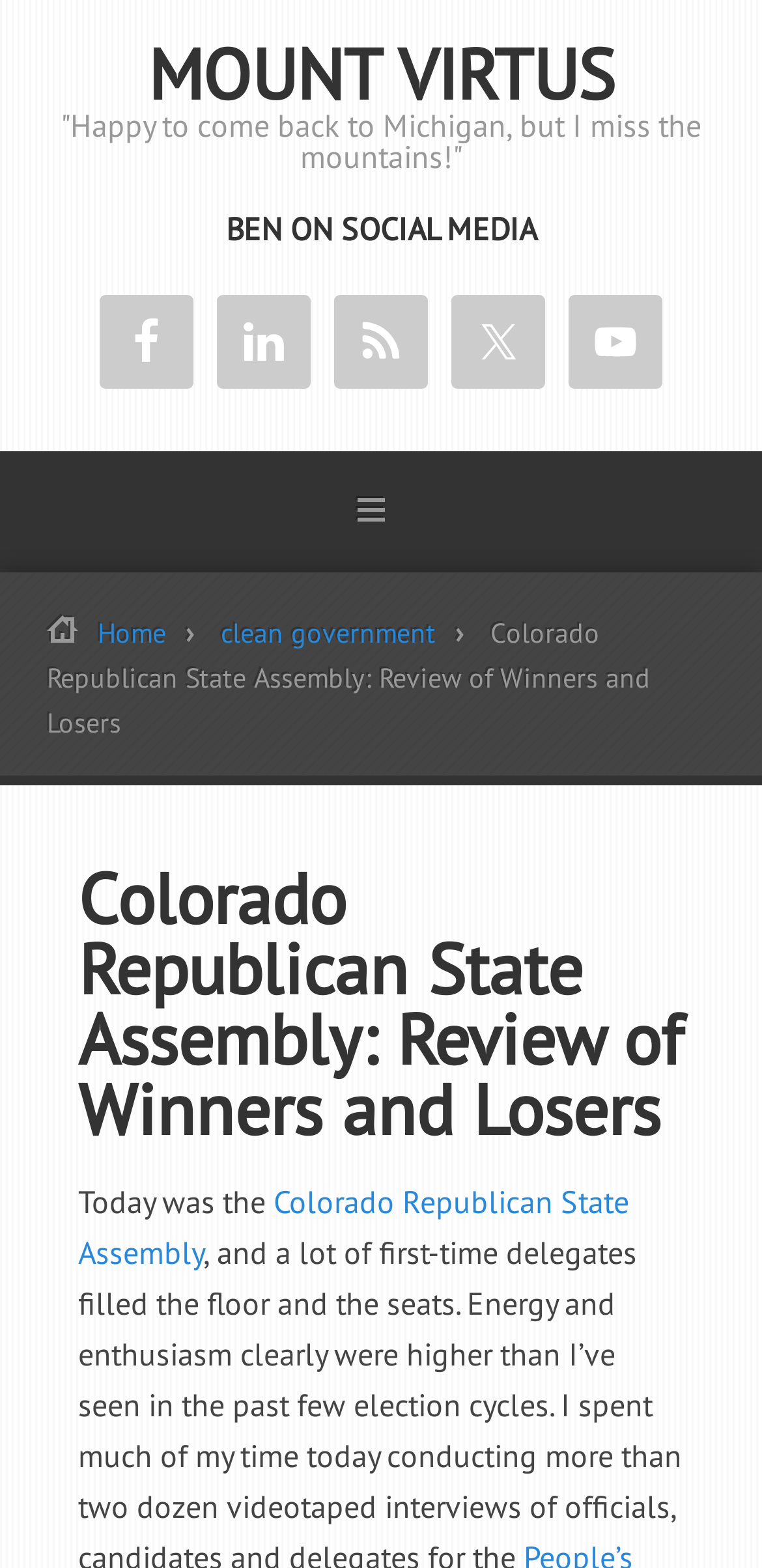Find the bounding box coordinates of the UI element according to this description: "Home".

[0.128, 0.393, 0.279, 0.415]